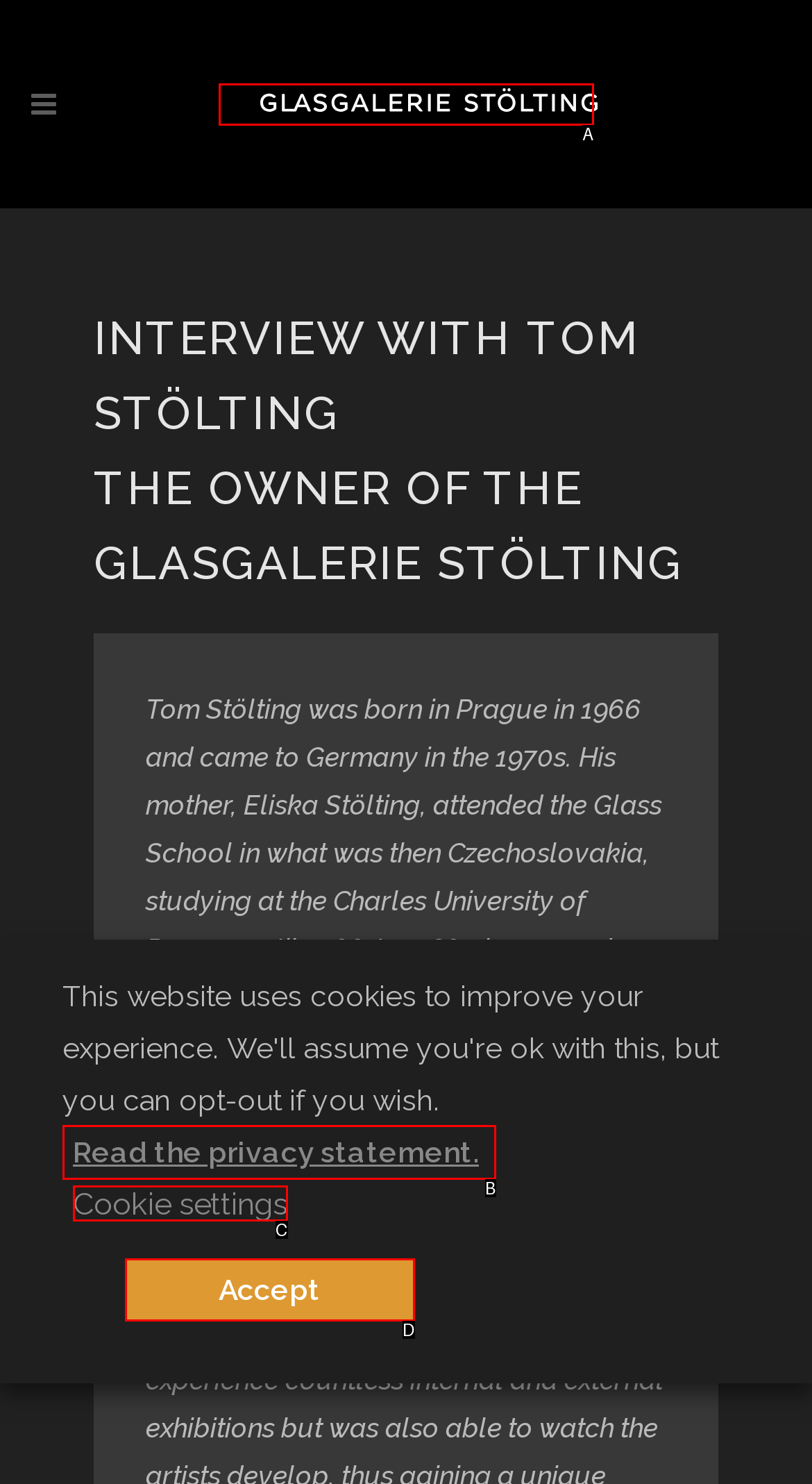Find the UI element described as: Read the privacy statement.
Reply with the letter of the appropriate option.

B